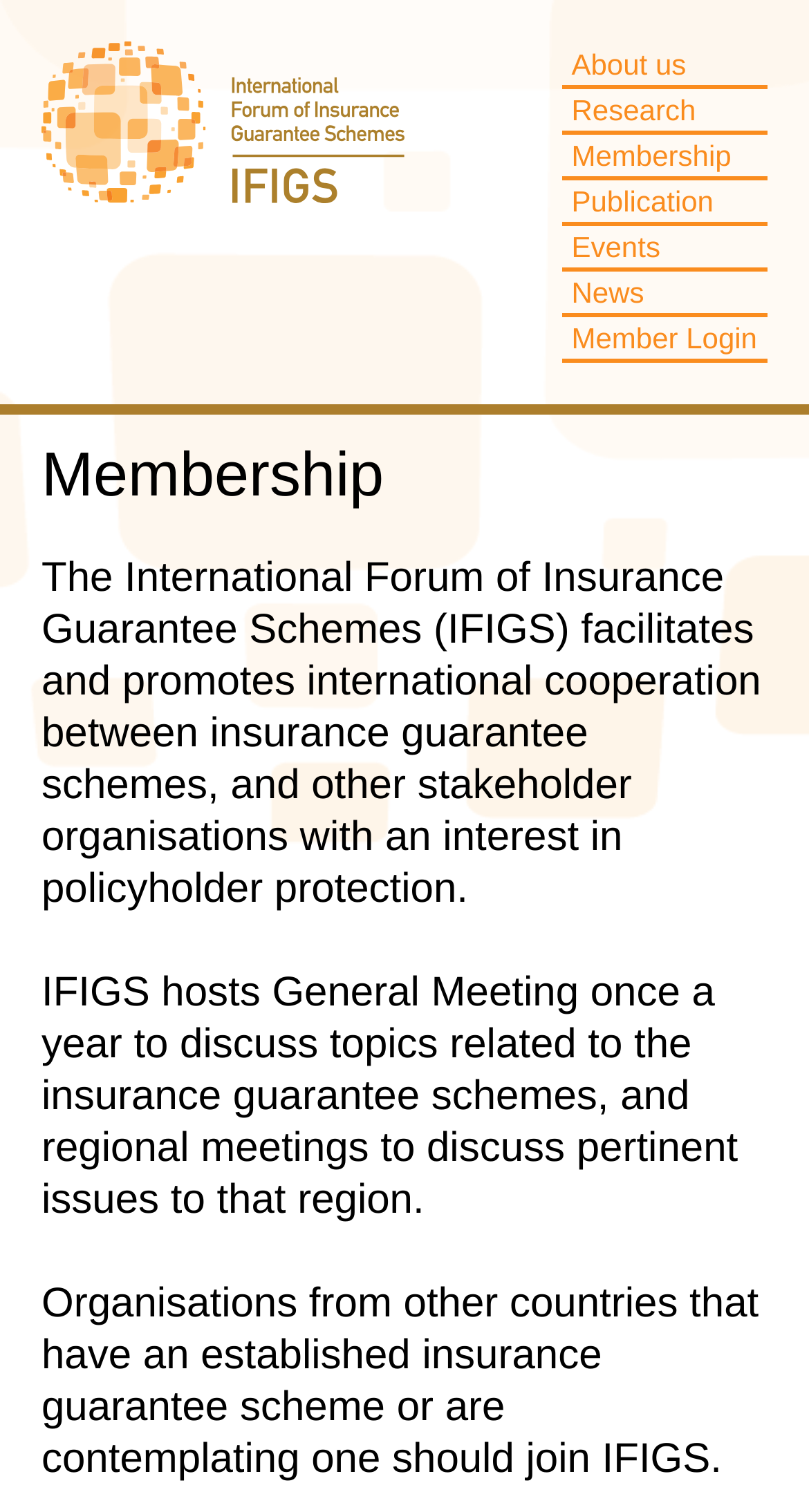How often does IFIGS host General Meeting?
Please answer the question with a detailed response using the information from the screenshot.

According to the webpage, IFIGS hosts General Meeting once a year to discuss topics related to the insurance guarantee schemes.